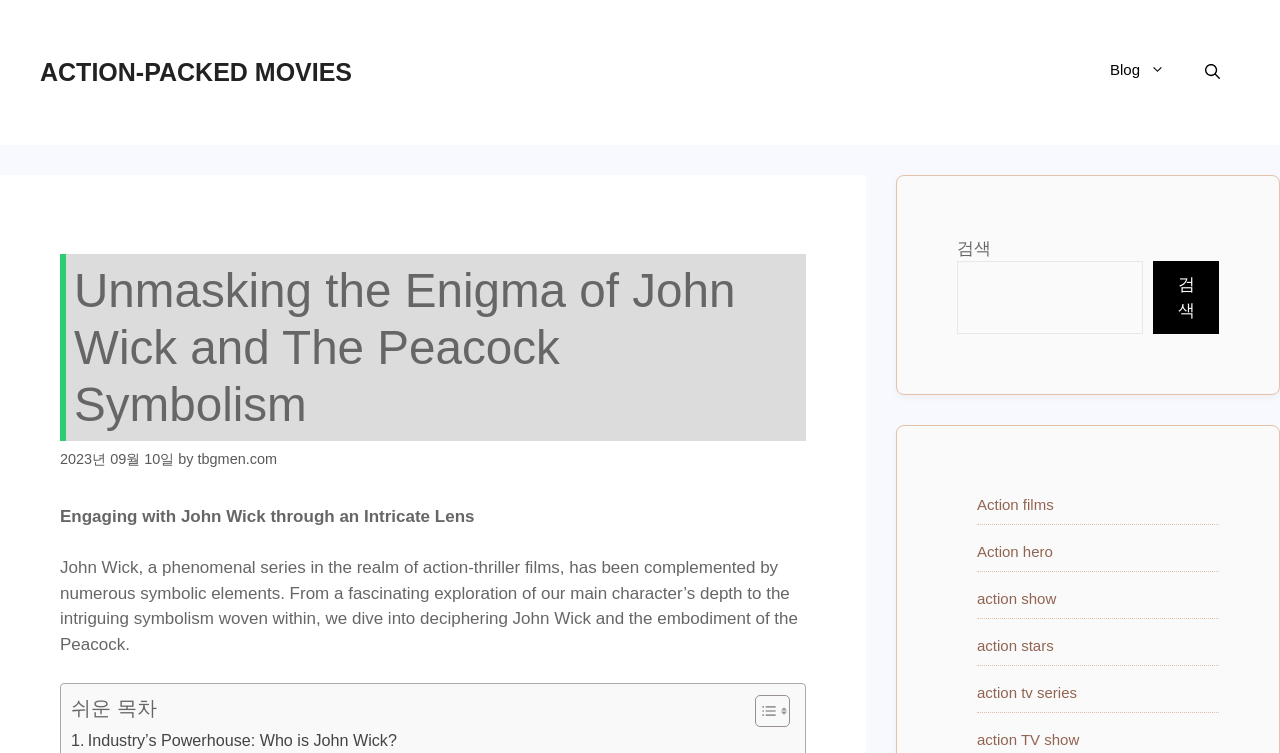Provide the bounding box coordinates of the section that needs to be clicked to accomplish the following instruction: "Toggle the table of content."

[0.578, 0.921, 0.613, 0.966]